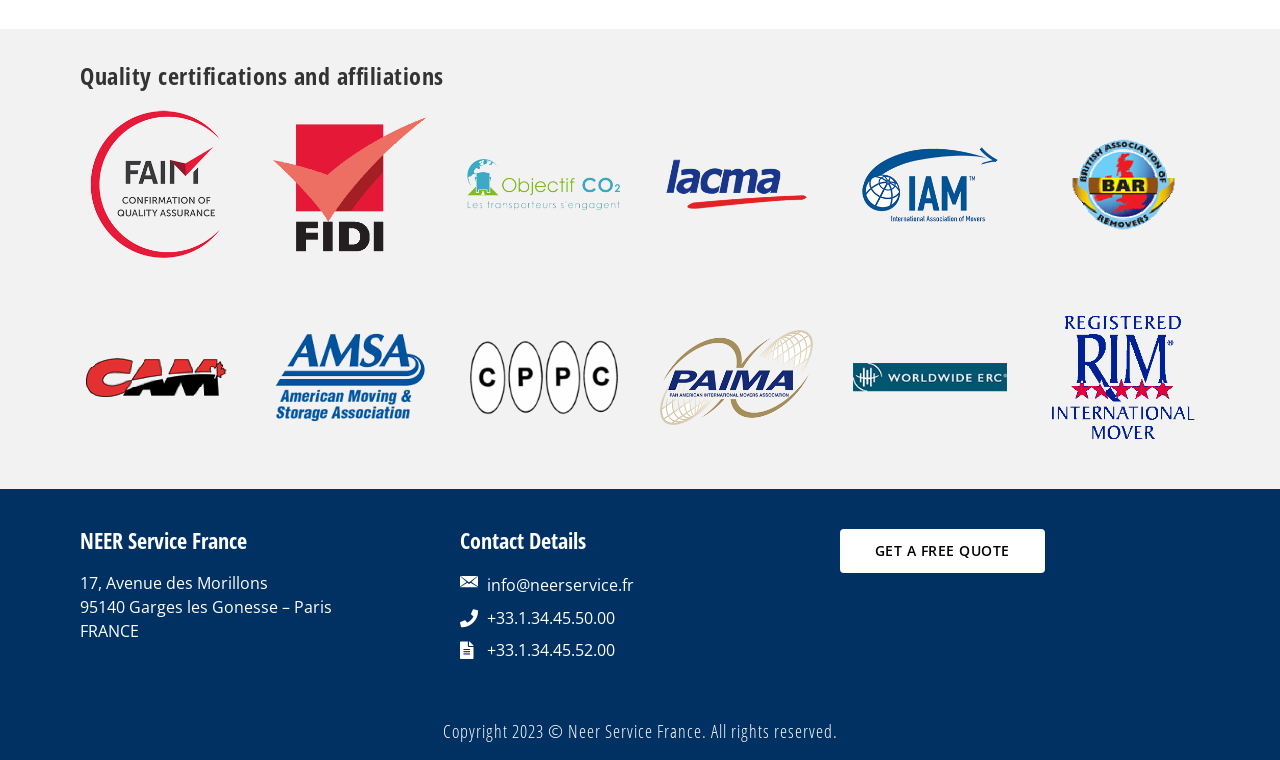Please respond to the question using a single word or phrase:
What is the address of Neer Service France?

17, Avenue des Morillons, 95140 Garges les Gonesse – Paris, FRANCE